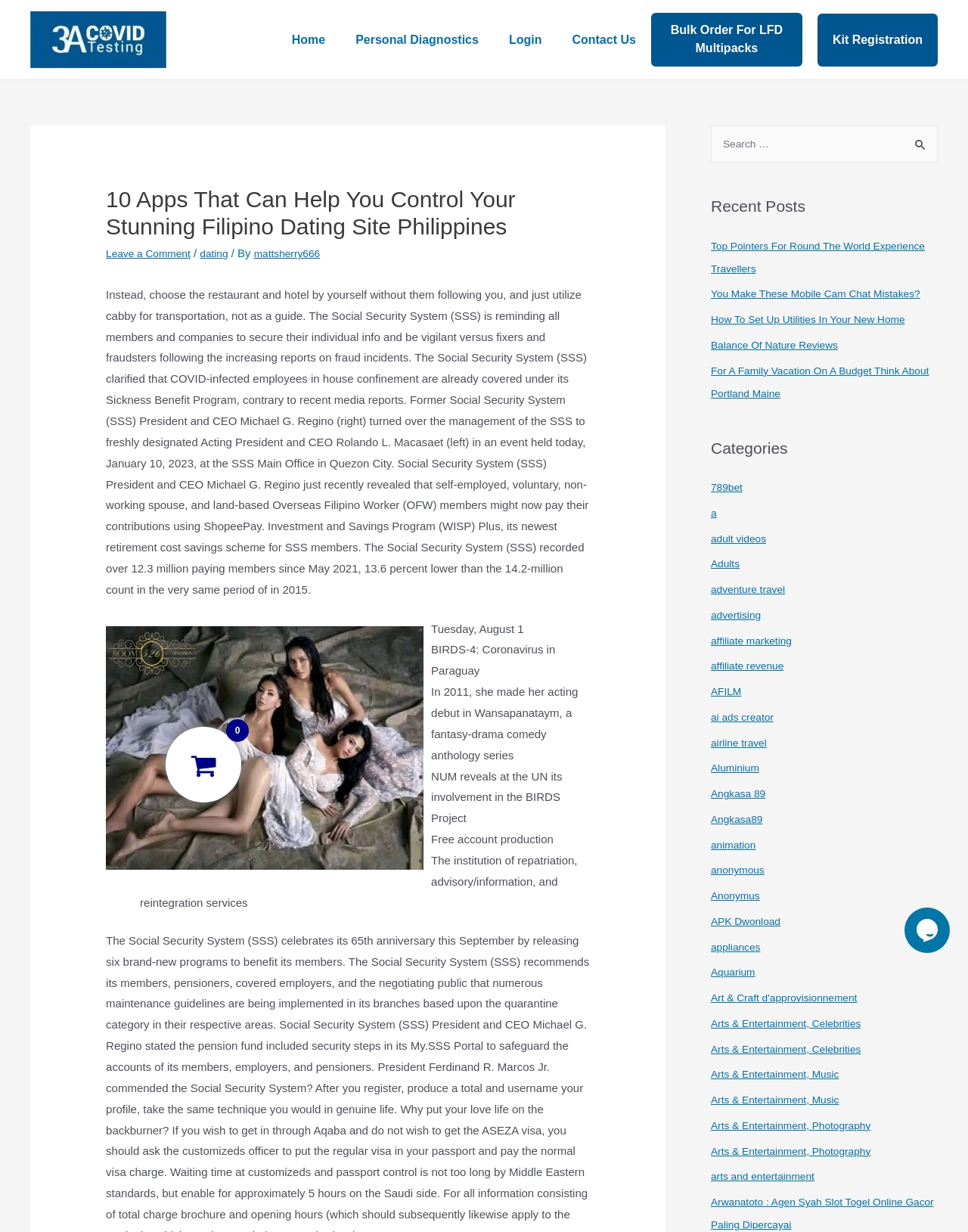Identify the bounding box coordinates for the element you need to click to achieve the following task: "Read recent post about Top Pointers For Round The World Experience Travellers". The coordinates must be four float values ranging from 0 to 1, formatted as [left, top, right, bottom].

[0.734, 0.195, 0.915, 0.224]